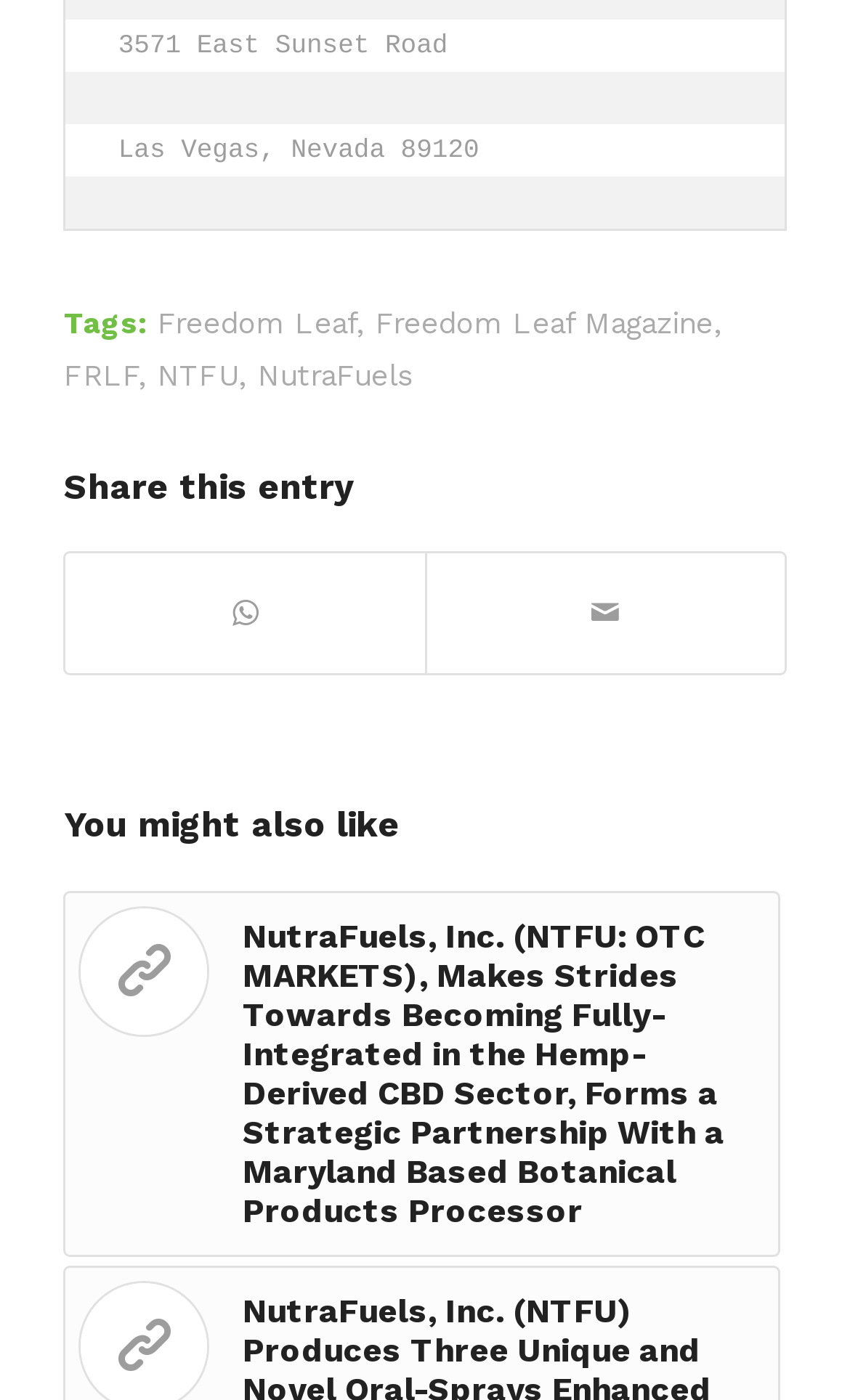How many links are present in the footer?
From the image, respond with a single word or phrase.

5